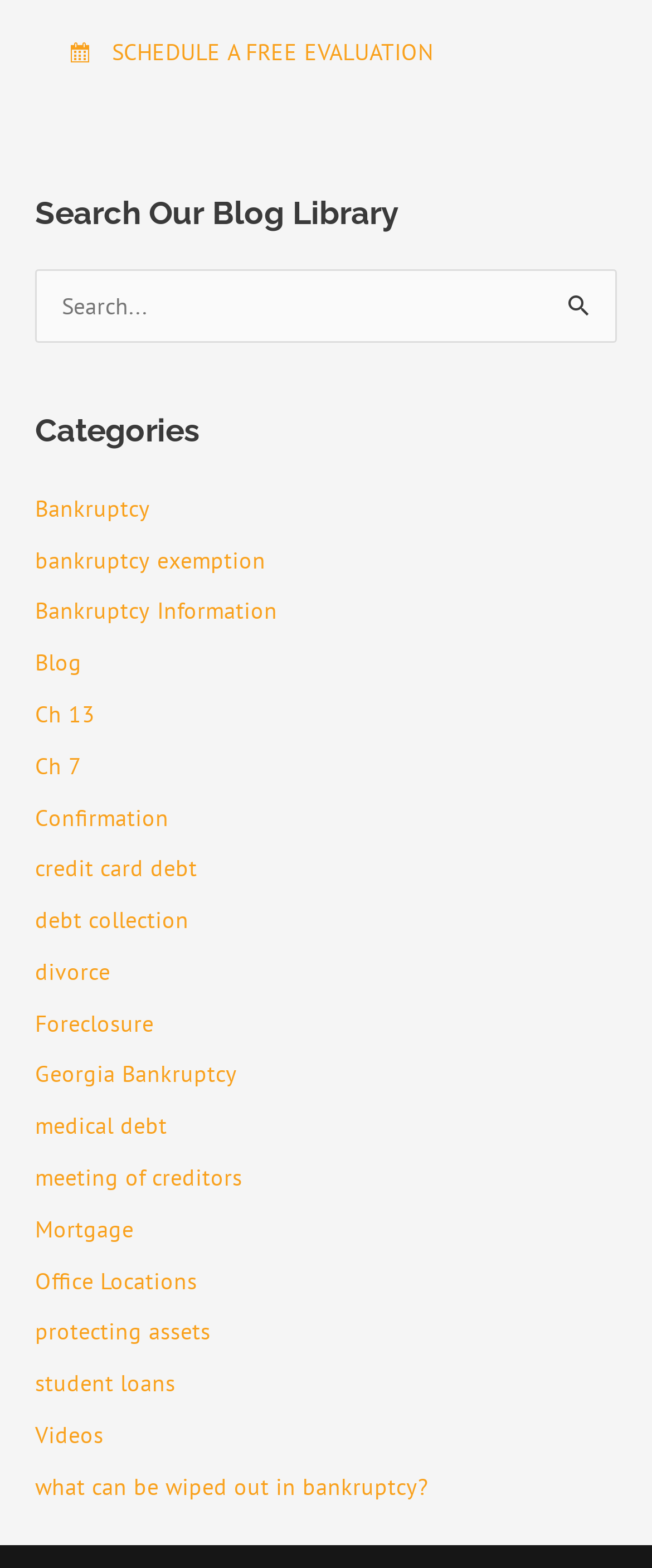Provide the bounding box coordinates of the section that needs to be clicked to accomplish the following instruction: "Schedule a free evaluation."

[0.105, 0.018, 0.664, 0.048]